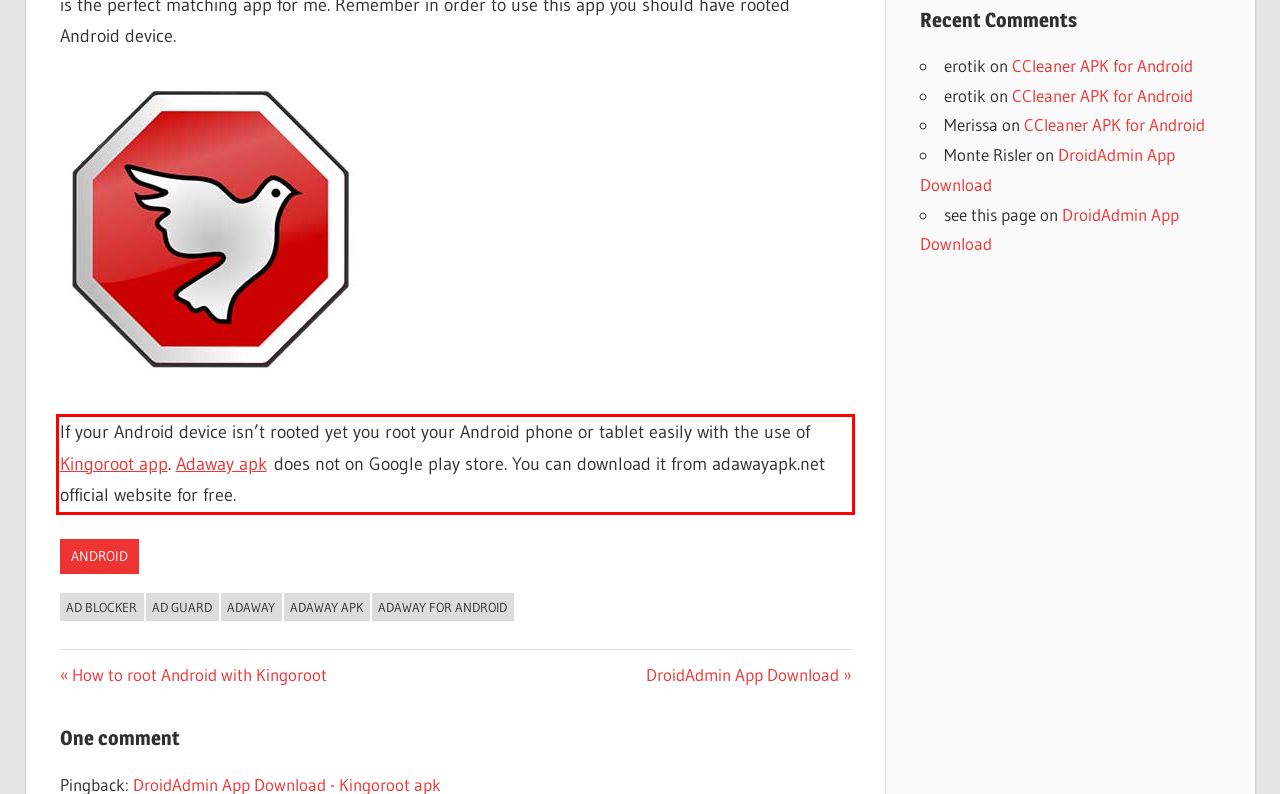Identify the text within the red bounding box on the webpage screenshot and generate the extracted text content.

If your Android device isn’t rooted yet you root your Android phone or tablet easily with the use of Kingoroot app. Adaway apk does not on Google play store. You can download it from adawayapk.net official website for free.